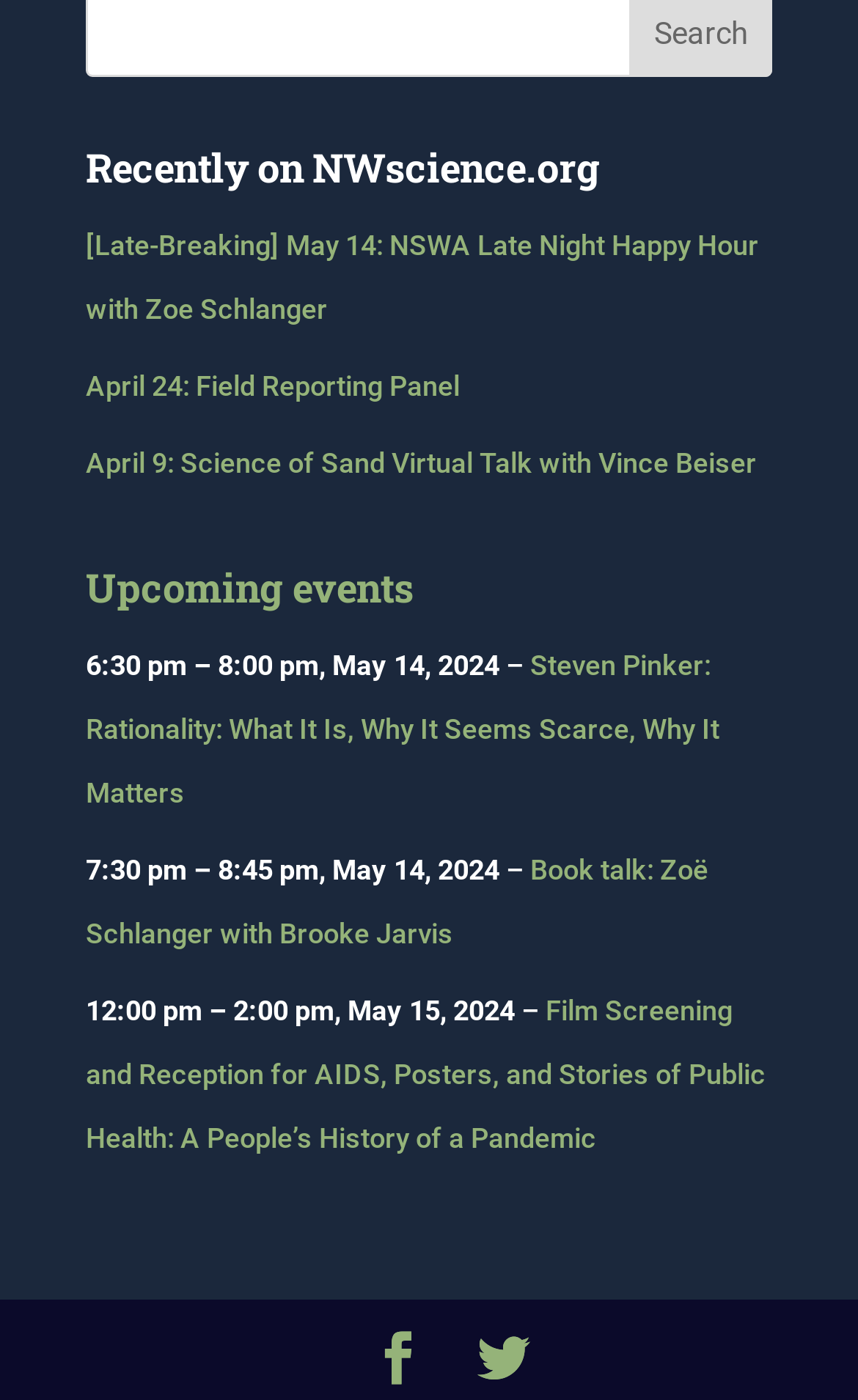Identify the bounding box coordinates for the UI element described as: "Science Stuff". The coordinates should be provided as four floats between 0 and 1: [left, top, right, bottom].

None